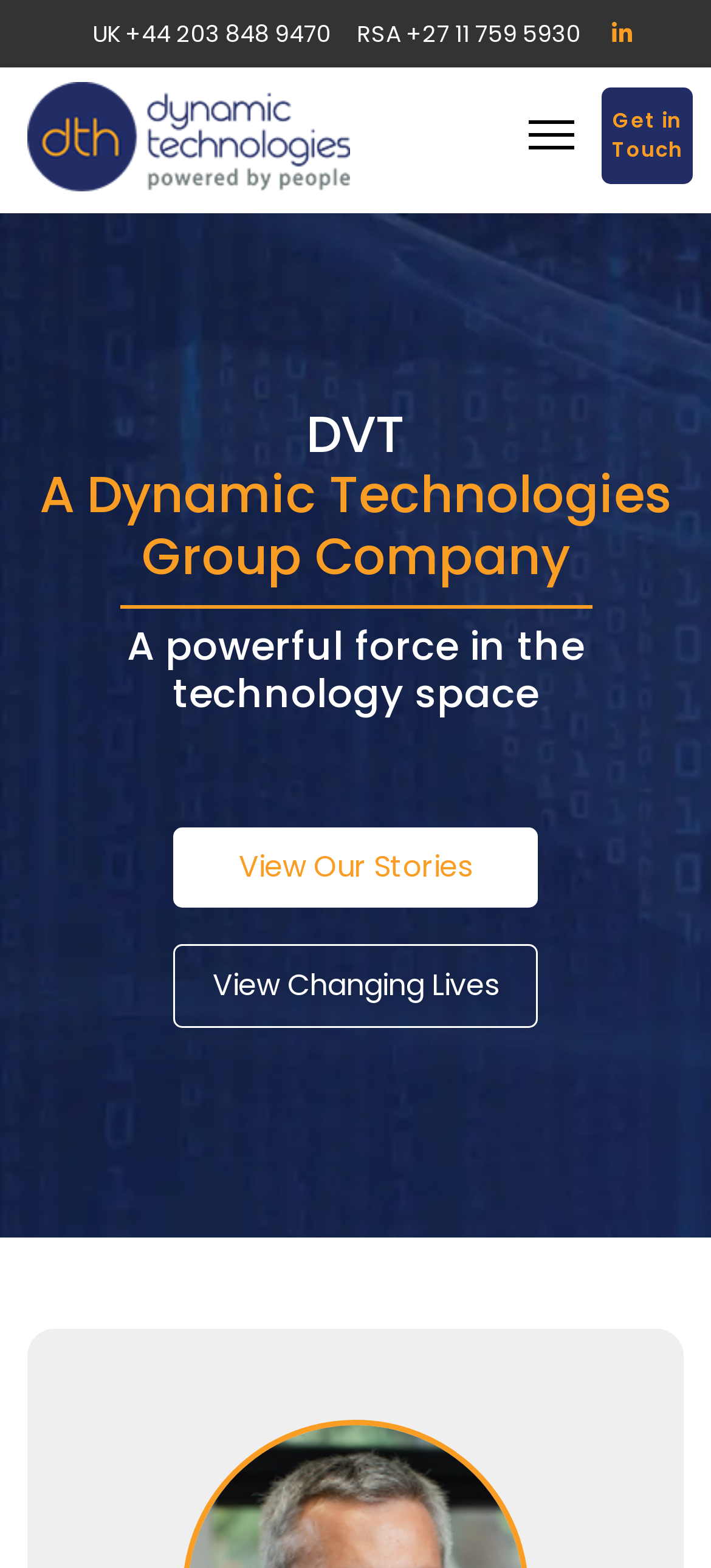Please determine the bounding box coordinates for the UI element described as: "RSA +27 11 759 5930".

[0.501, 0.012, 0.817, 0.031]